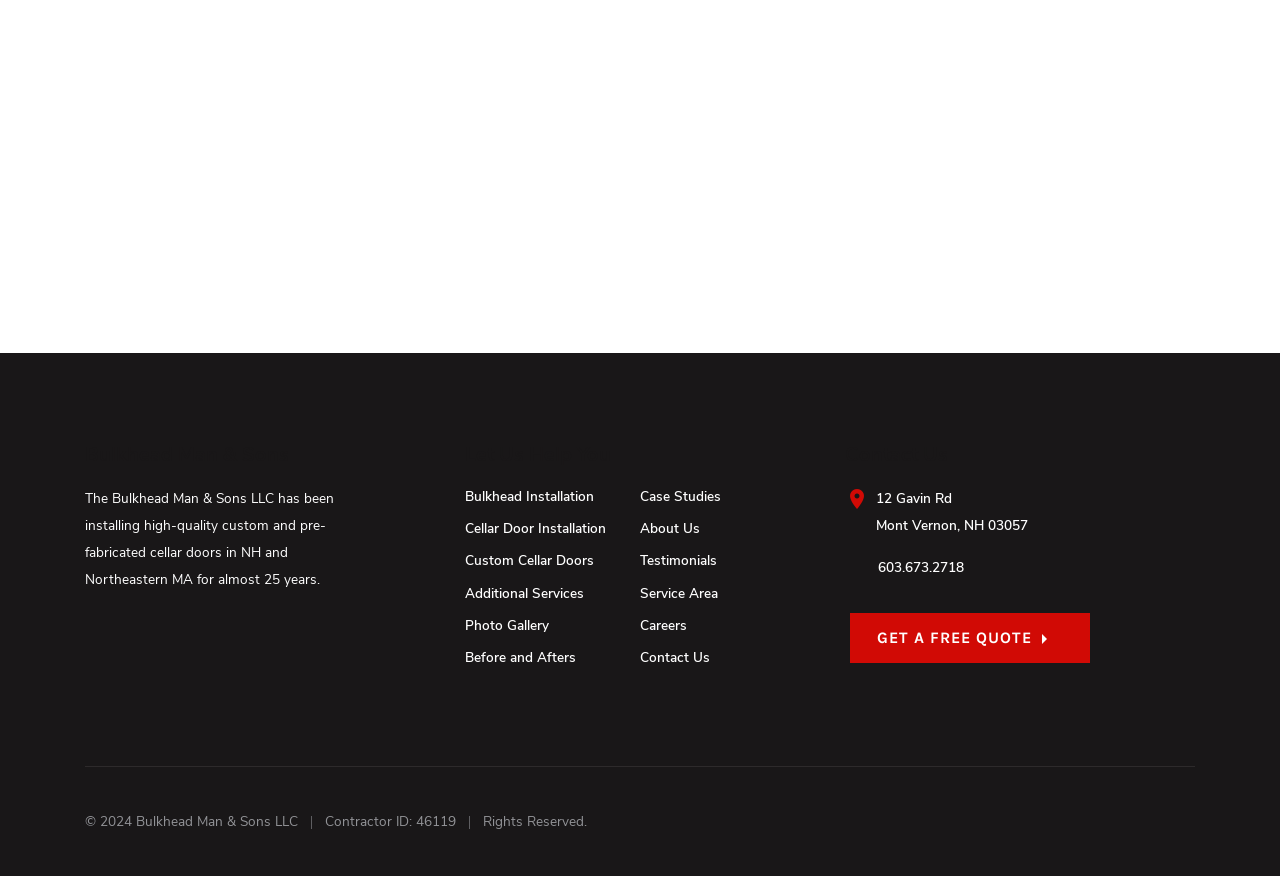Please identify the bounding box coordinates for the region that you need to click to follow this instruction: "Call 603.673.2718".

[0.686, 0.632, 0.753, 0.663]